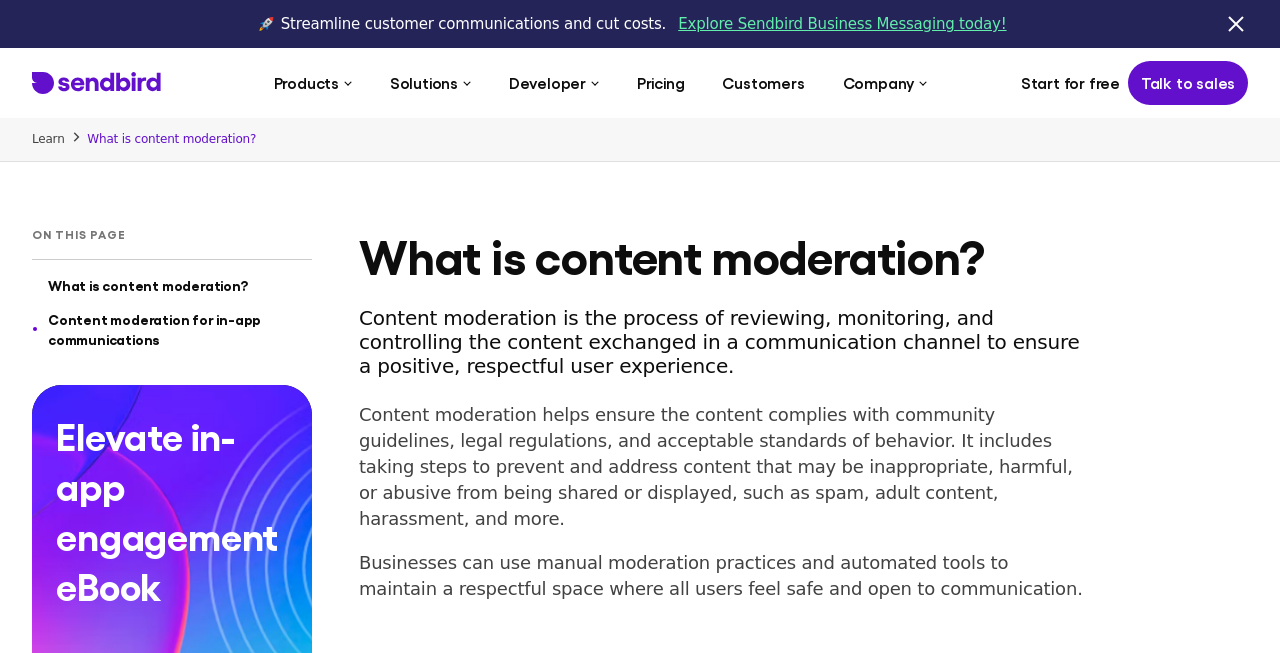Provide the bounding box coordinates of the HTML element this sentence describes: "Learn". The bounding box coordinates consist of four float numbers between 0 and 1, i.e., [left, top, right, bottom].

[0.025, 0.198, 0.05, 0.228]